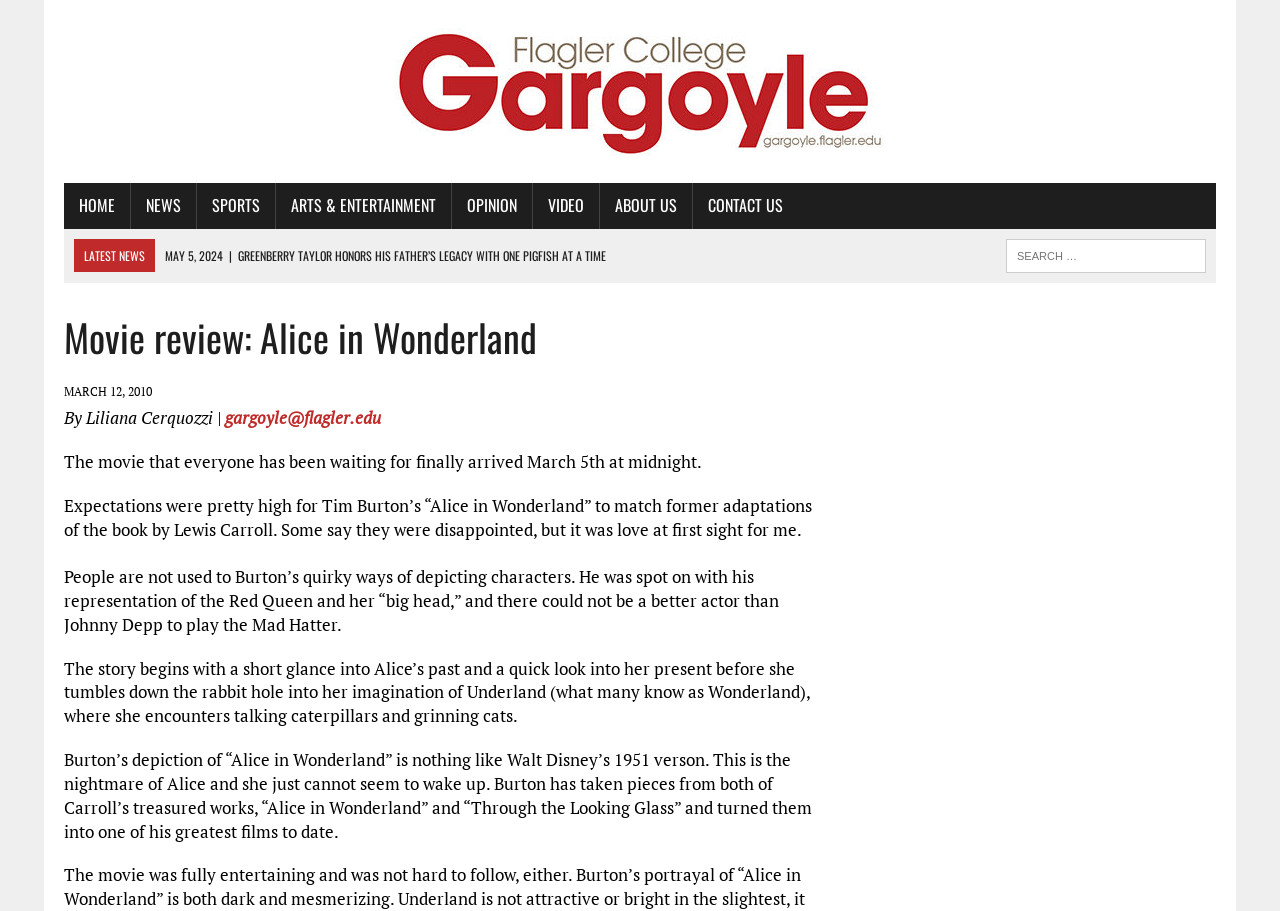What is the name of the actor who plays the Mad Hatter?
Provide a detailed answer to the question, using the image to inform your response.

I found the actor's name by reading the static text elements that describe the movie, which mentions Johnny Depp playing the Mad Hatter.